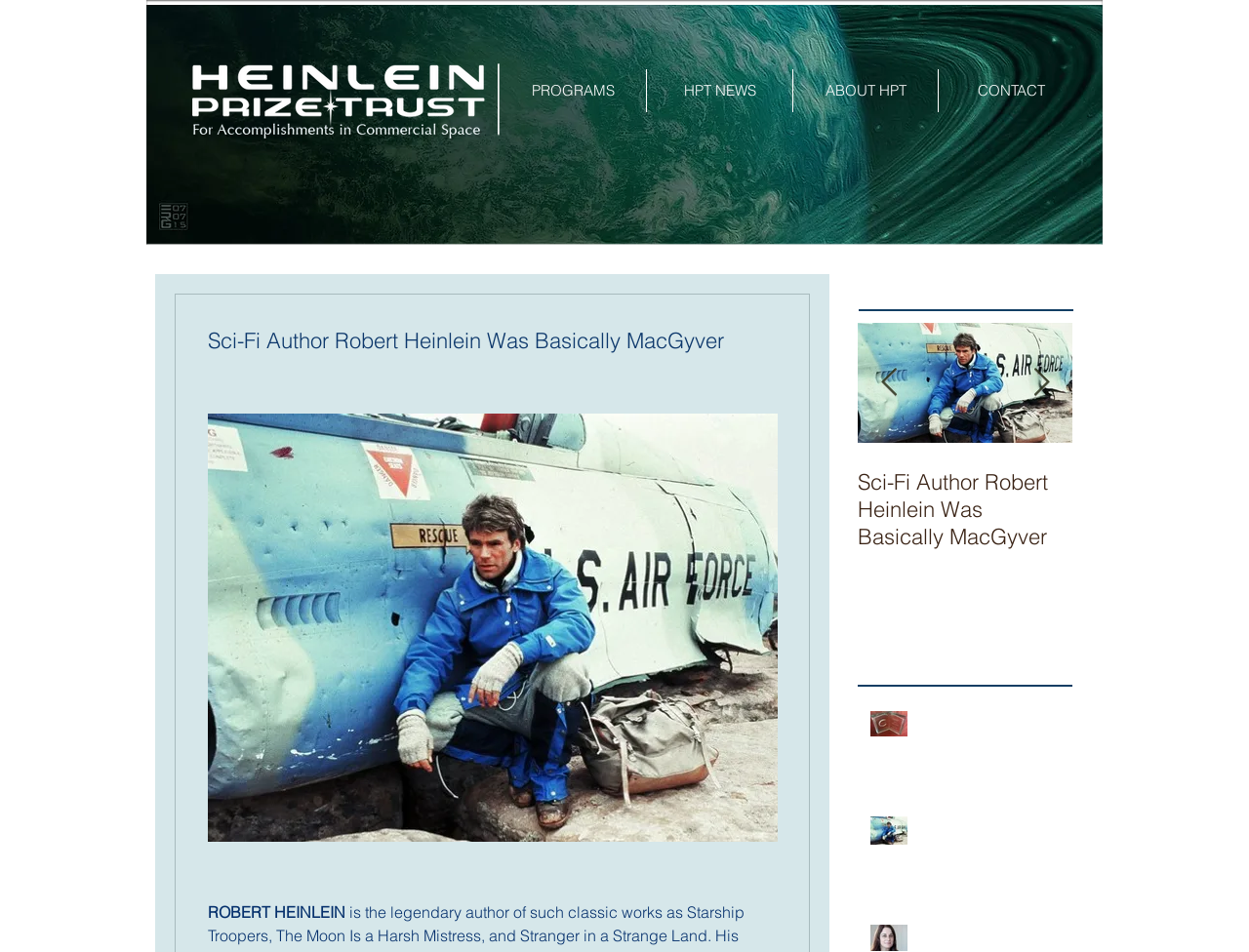Please specify the bounding box coordinates of the region to click in order to perform the following instruction: "Click the 'PROGRAMS' link".

[0.4, 0.073, 0.517, 0.118]